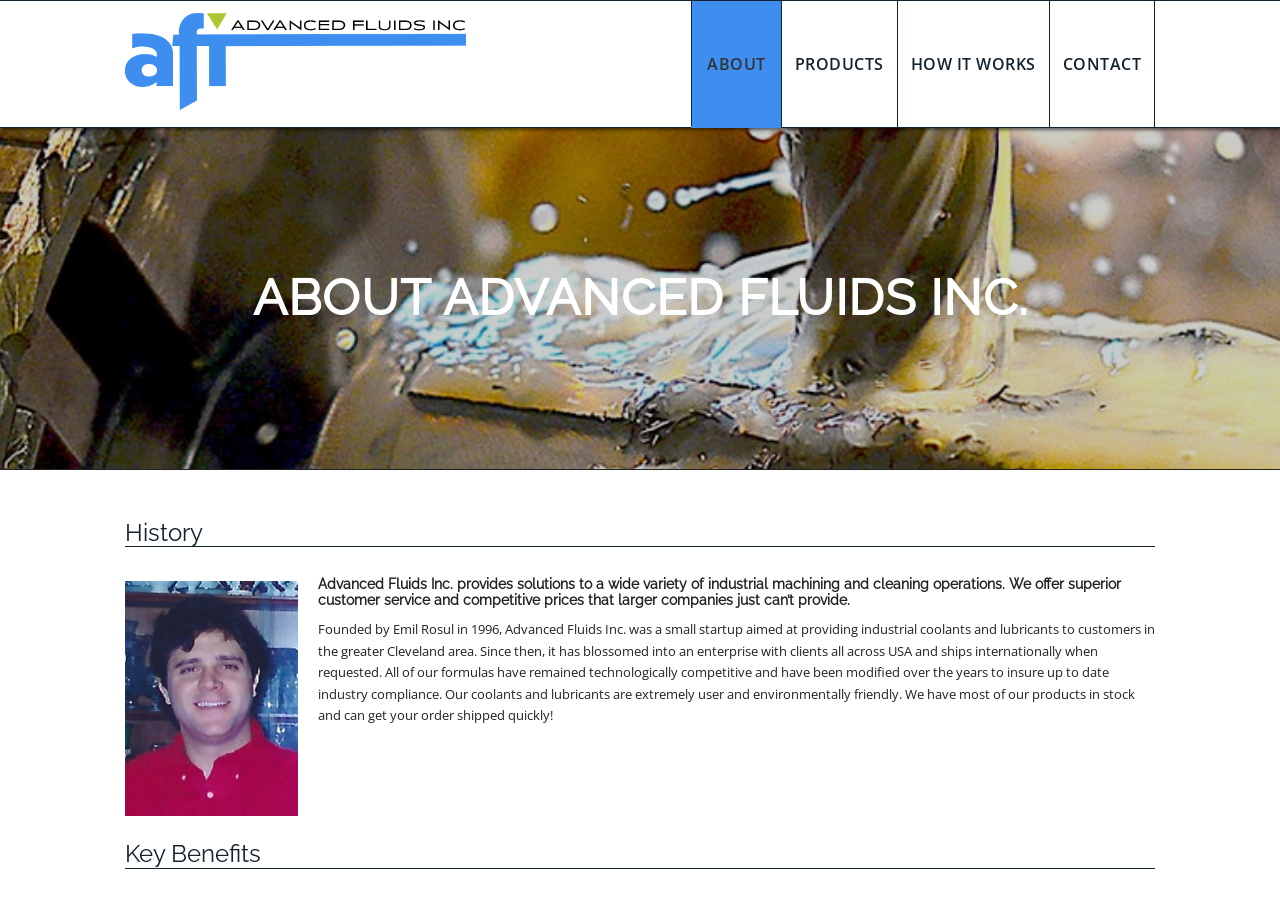How many menu items are there?
Based on the image, provide your answer in one word or phrase.

4